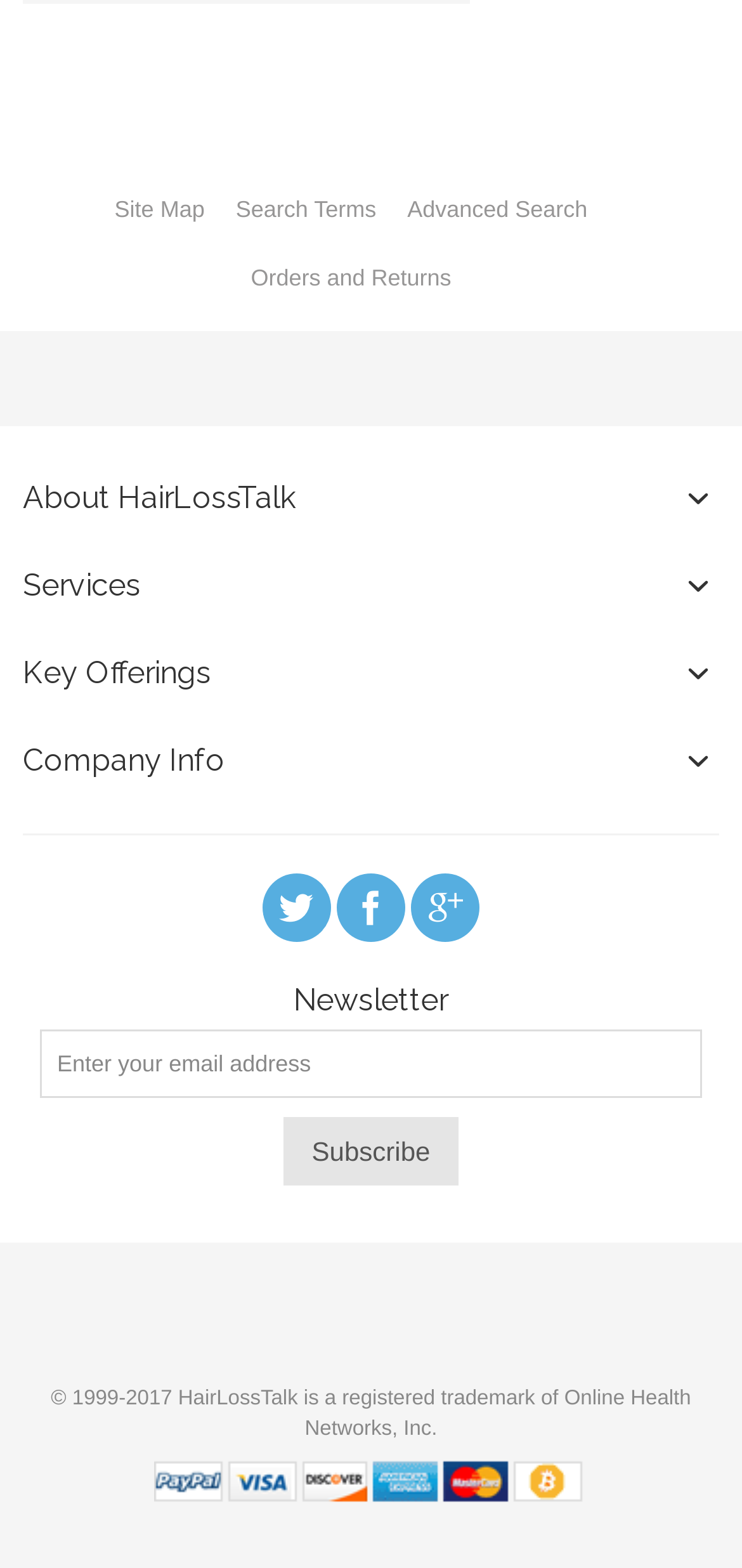Please determine the bounding box coordinates of the element to click in order to execute the following instruction: "Search for terms". The coordinates should be four float numbers between 0 and 1, specified as [left, top, right, bottom].

[0.3, 0.112, 0.525, 0.155]